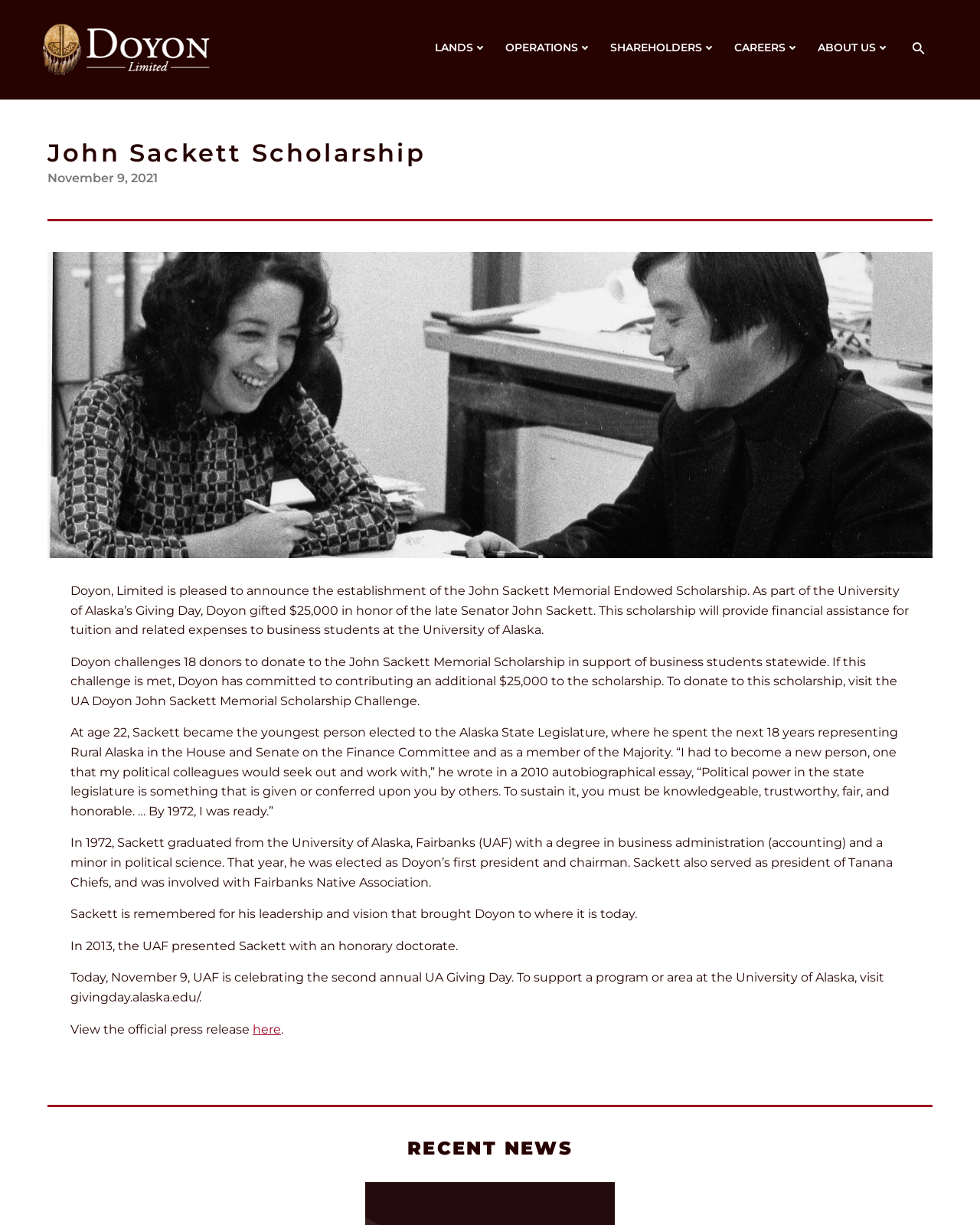Can you find the bounding box coordinates of the area I should click to execute the following instruction: "search"?

[0.927, 0.033, 0.948, 0.048]